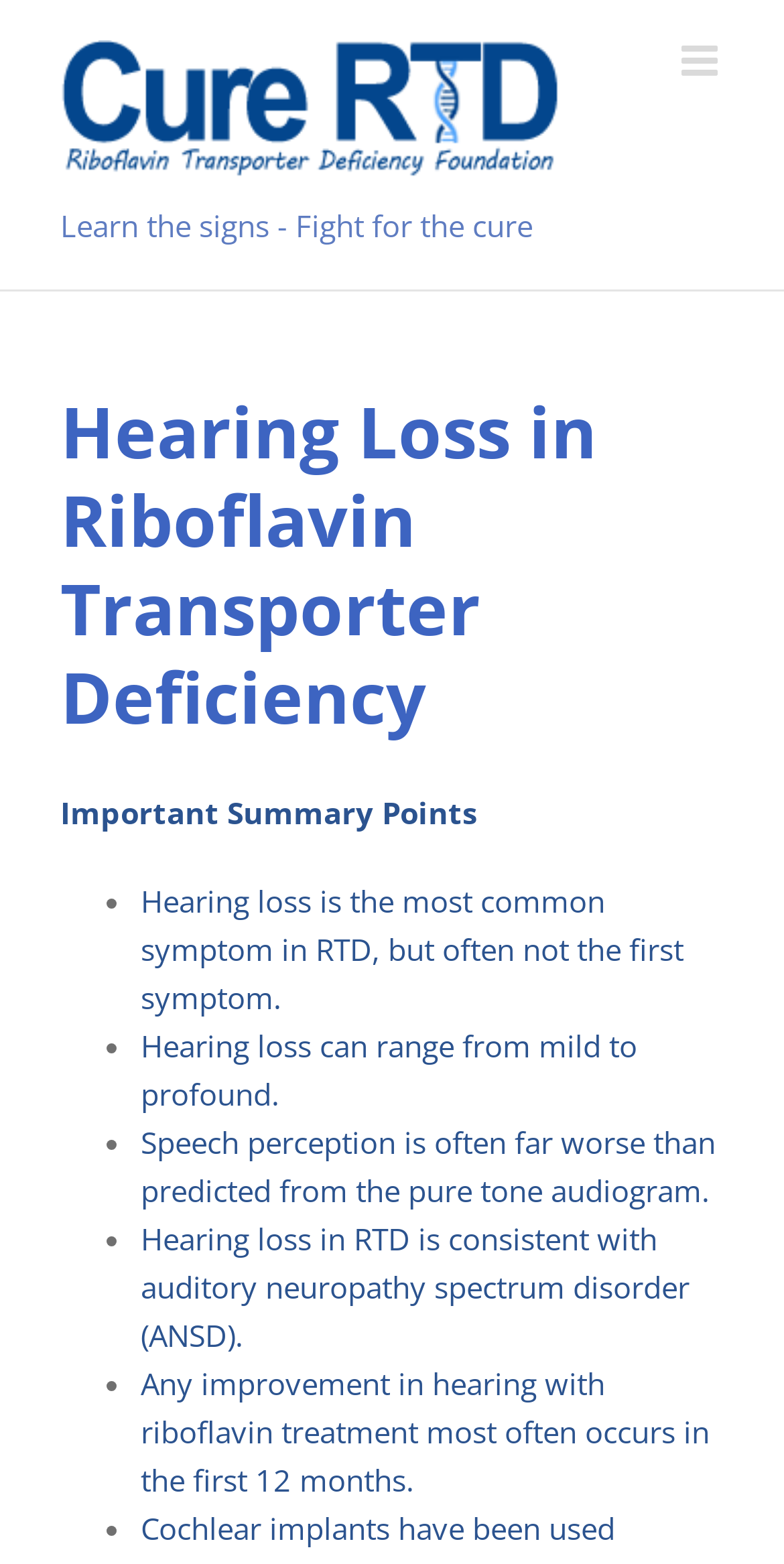Using a single word or phrase, answer the following question: 
What is the time frame for improvement in hearing with riboflavin treatment?

First 12 months